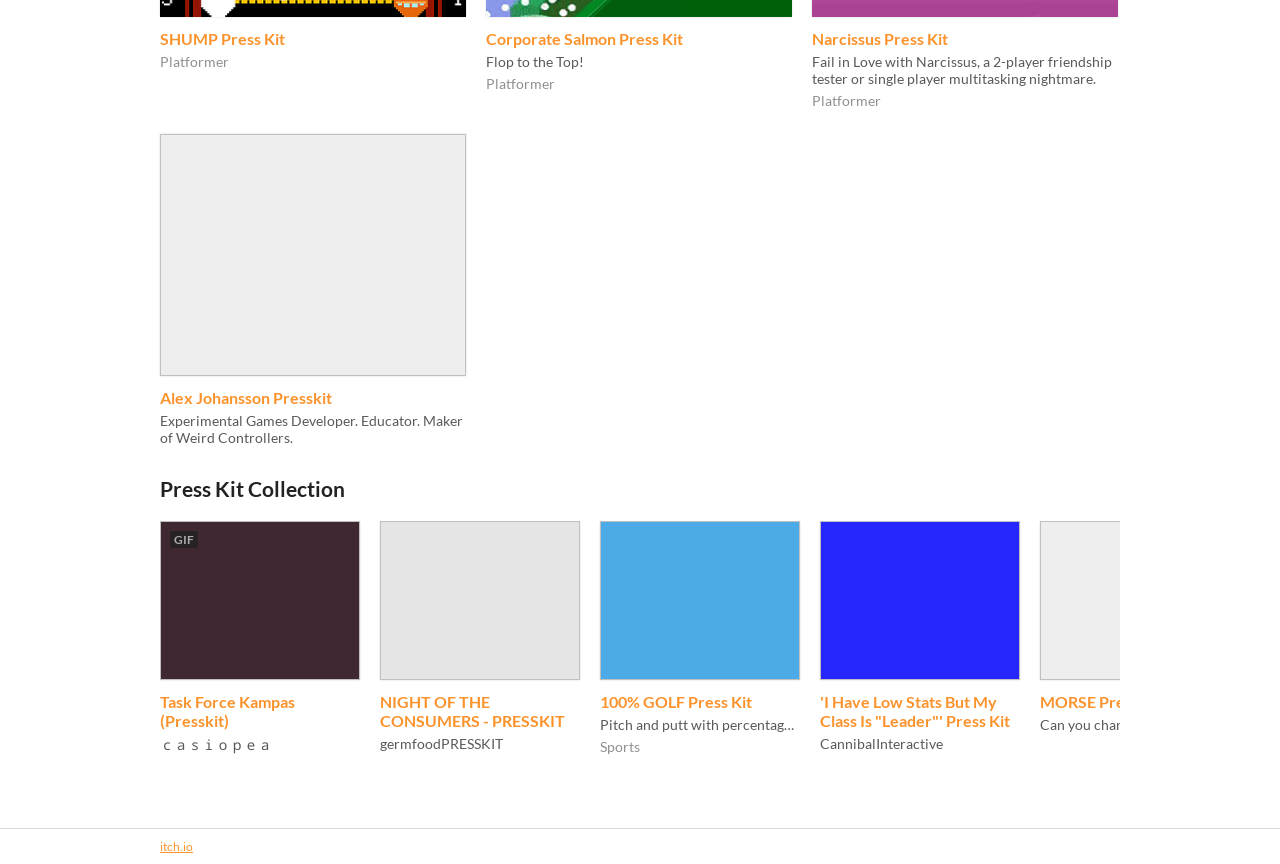Identify the bounding box coordinates of the area that should be clicked in order to complete the given instruction: "Explore Experimental Games Developer". The bounding box coordinates should be four float numbers between 0 and 1, i.e., [left, top, right, bottom].

[0.125, 0.45, 0.259, 0.471]